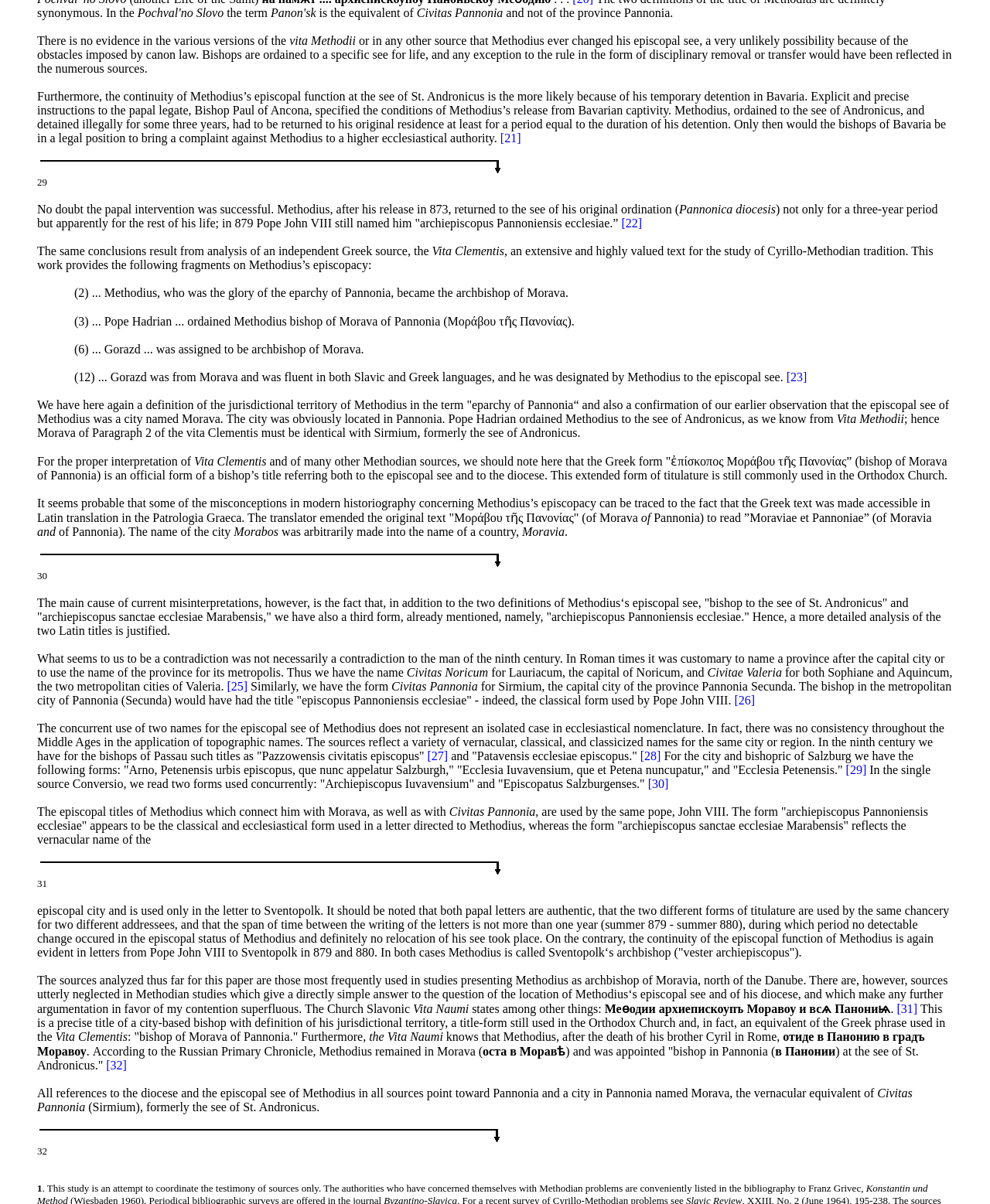Please respond to the question using a single word or phrase:
What is the language mentioned in the text as being spoken by Gorazd?

Slavic and Greek